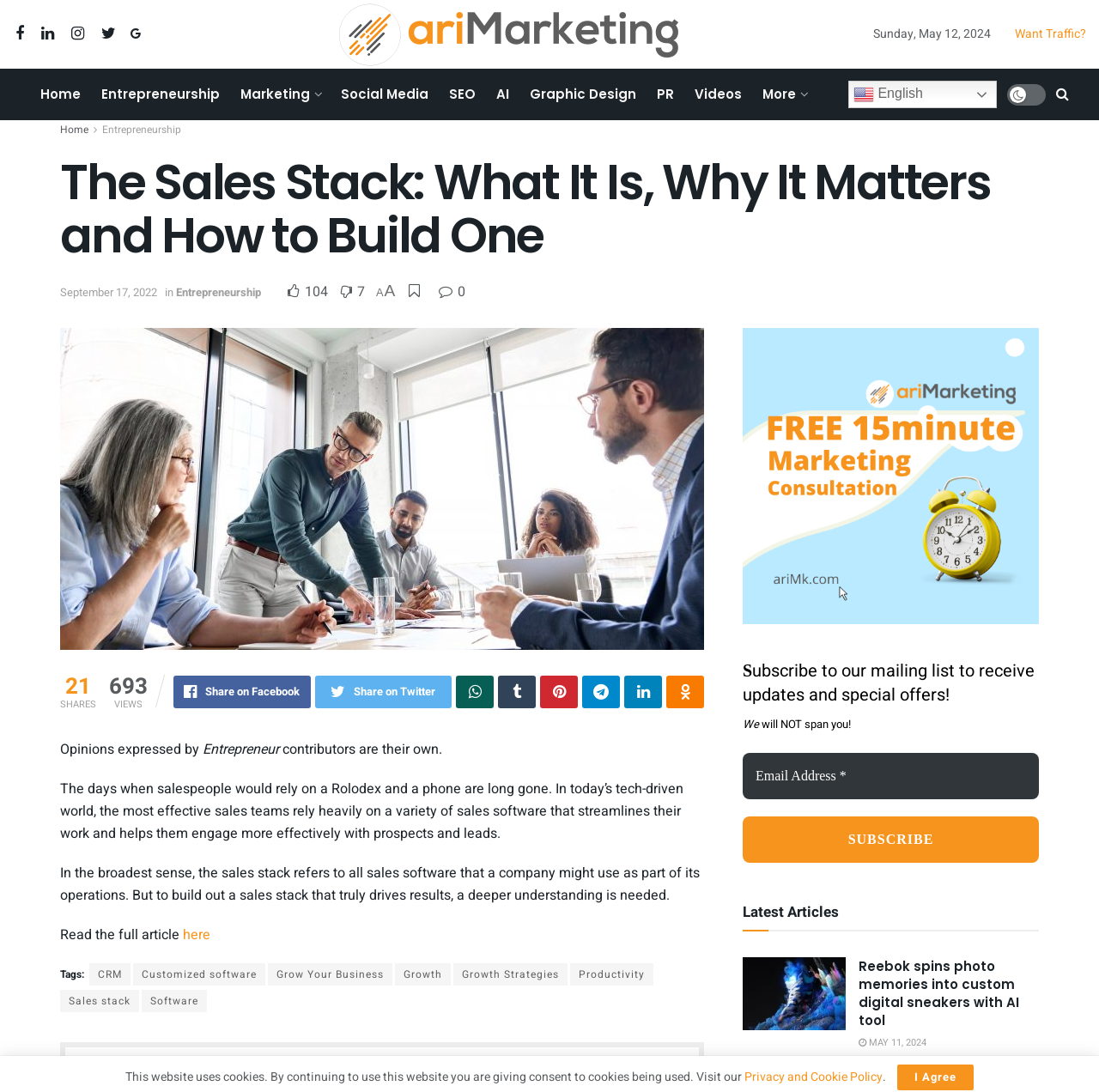Could you provide the bounding box coordinates for the portion of the screen to click to complete this instruction: "Share on Facebook"?

[0.158, 0.619, 0.282, 0.649]